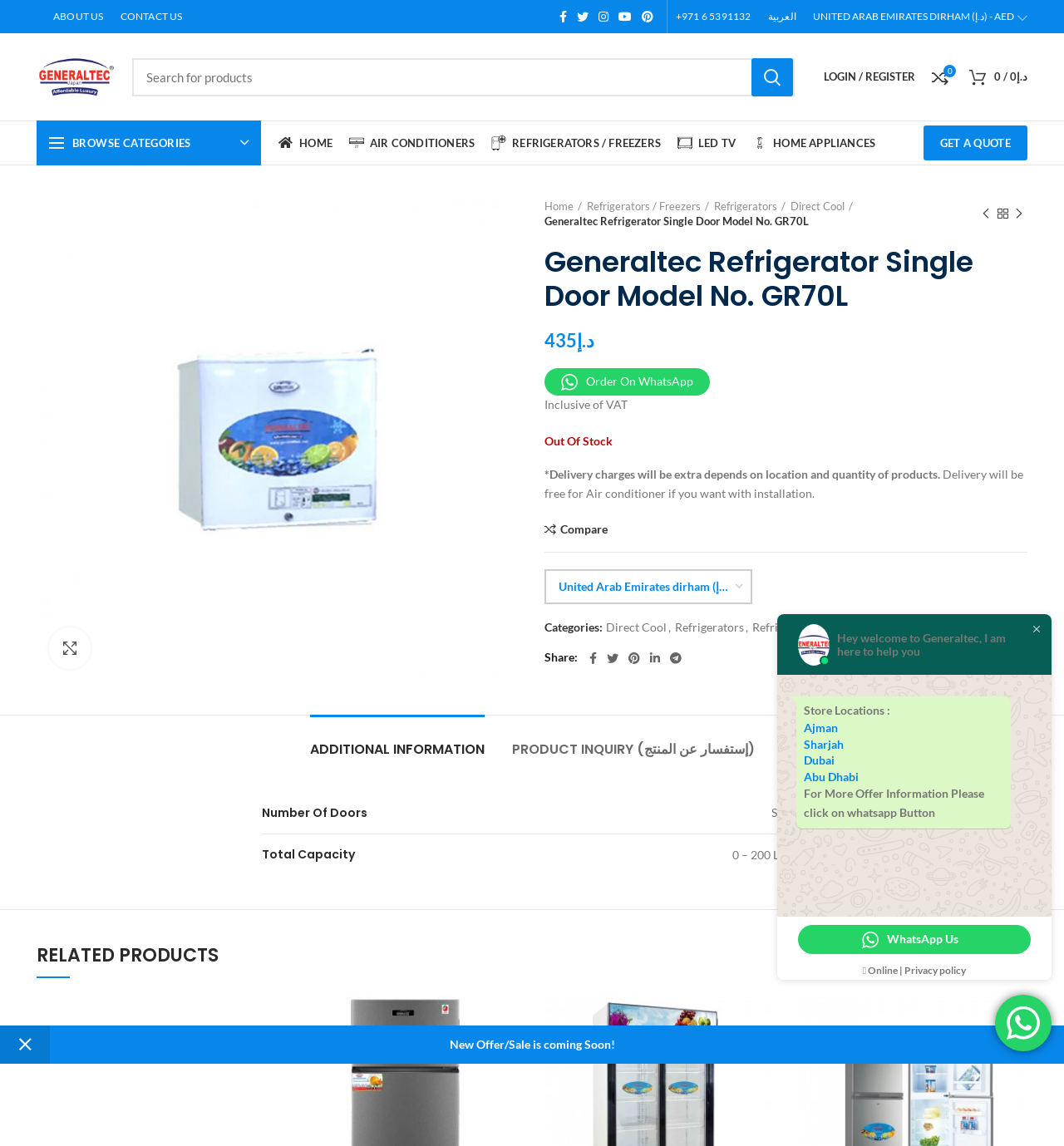Please determine the bounding box coordinates of the element to click on in order to accomplish the following task: "Search for products". Ensure the coordinates are four float numbers ranging from 0 to 1, i.e., [left, top, right, bottom].

[0.124, 0.05, 0.747, 0.084]